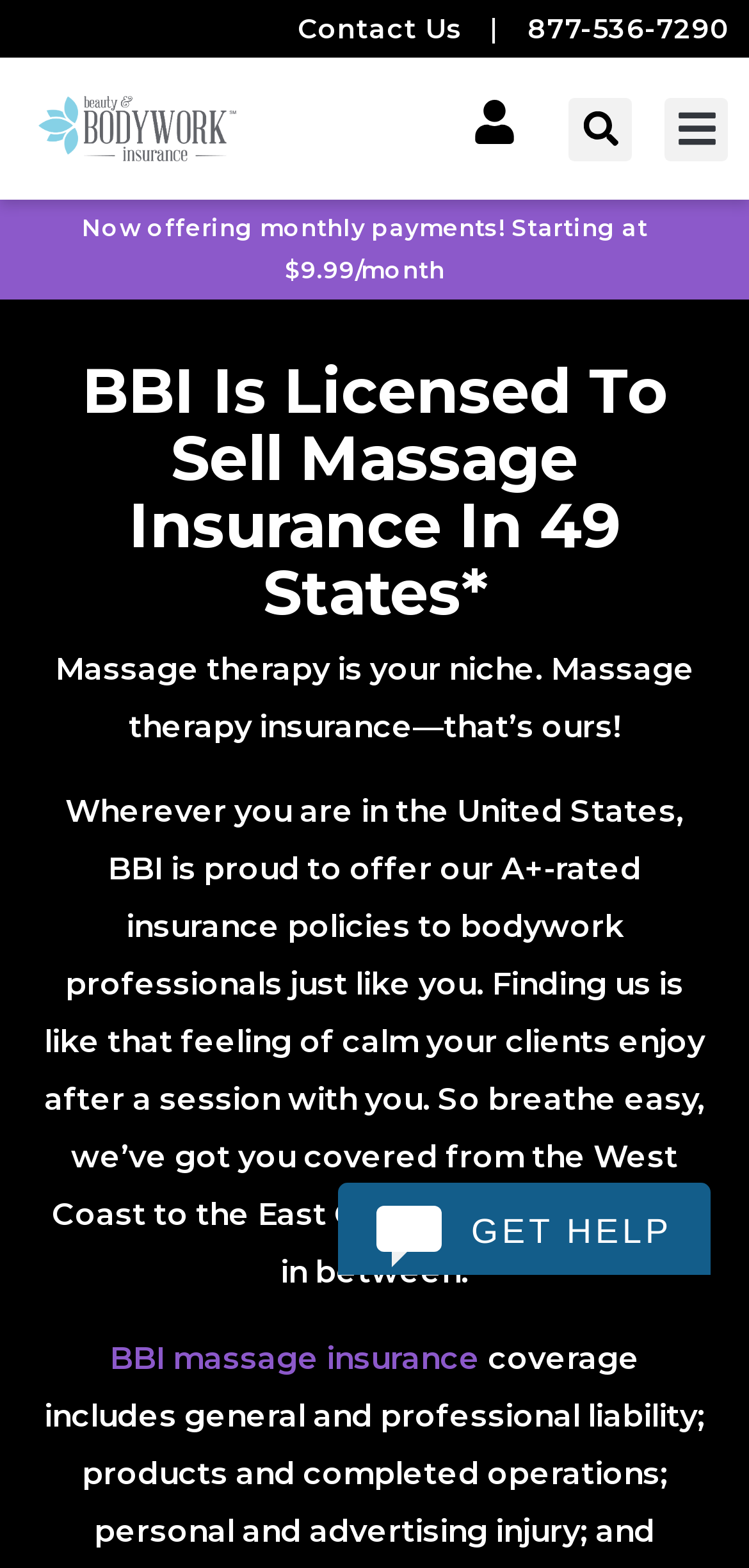Could you highlight the region that needs to be clicked to execute the instruction: "Search"?

[0.76, 0.062, 0.845, 0.102]